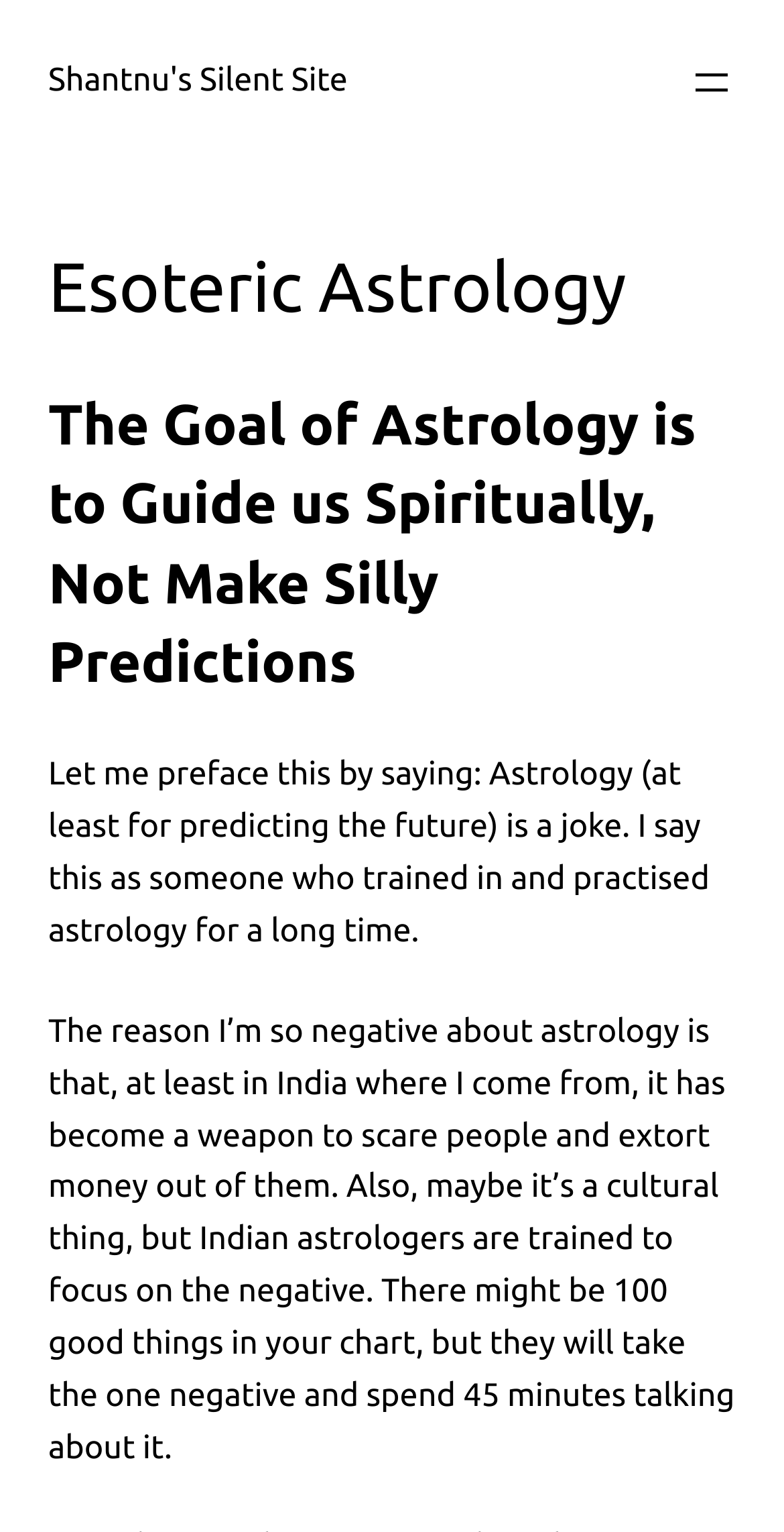What is the tone of the author's writing?
Provide a detailed and well-explained answer to the question.

The author's writing has a critical tone, as they express their negative opinion on astrology and its practitioners, and share their personal experiences with it.